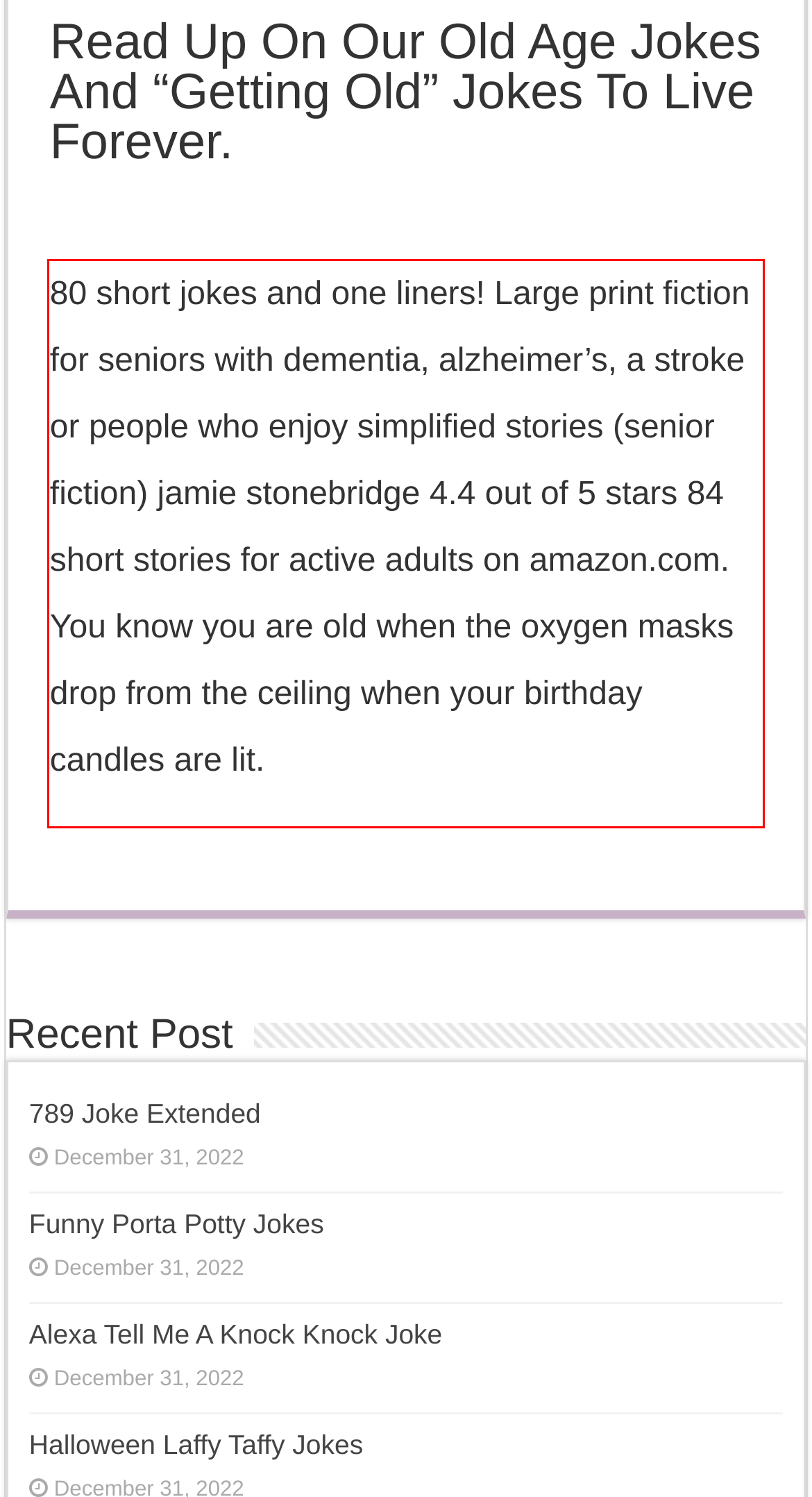Please perform OCR on the text content within the red bounding box that is highlighted in the provided webpage screenshot.

80 short jokes and one liners! Large print fiction for seniors with dementia, alzheimer’s, a stroke or people who enjoy simplified stories (senior fiction) jamie stonebridge 4.4 out of 5 stars 84 short stories for active adults on amazon.com. You know you are old when the oxygen masks drop from the ceiling when your birthday candles are lit.